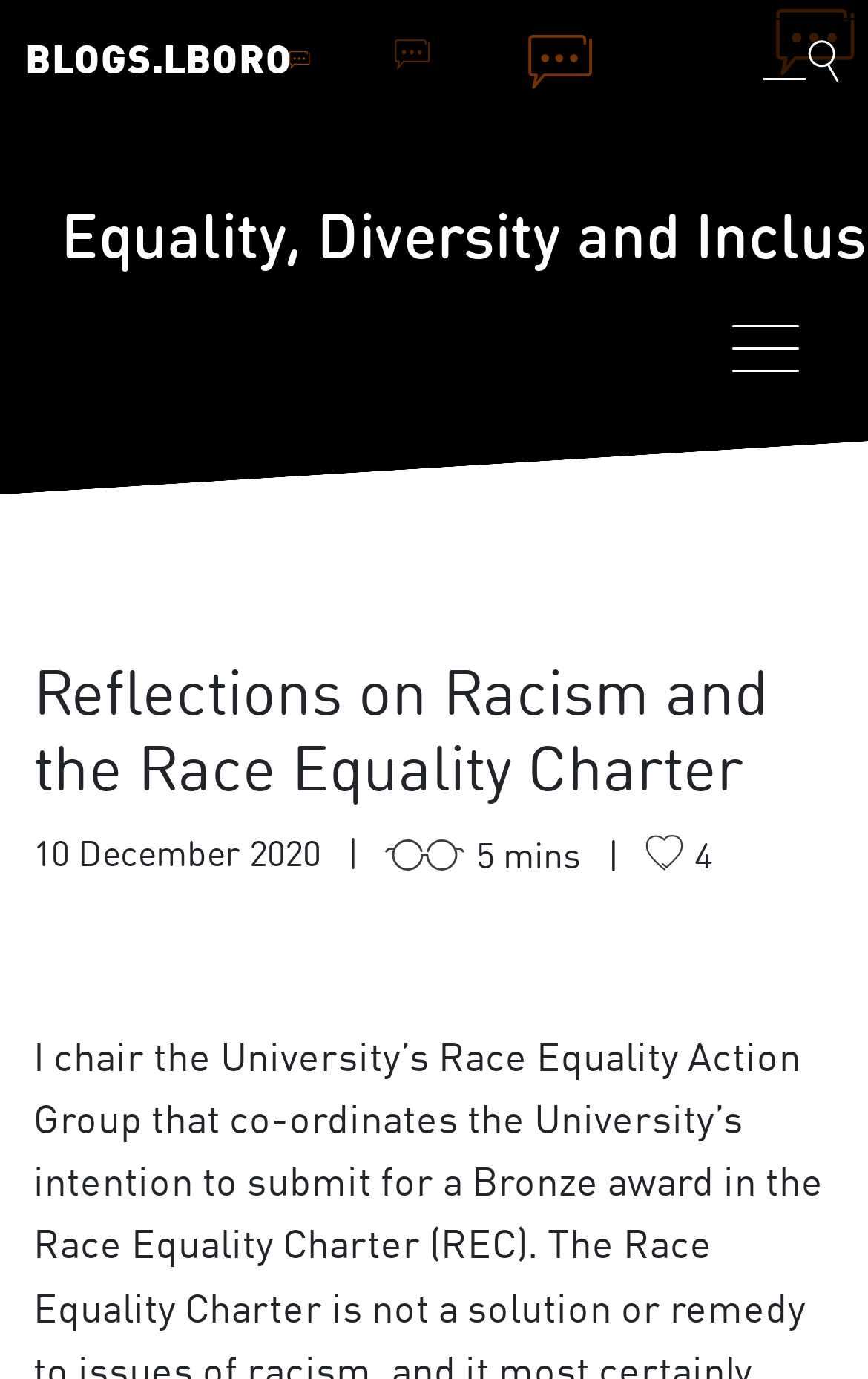Refer to the image and provide an in-depth answer to the question:
Is the navigation menu expanded?

I found that the navigation menu is not expanded by looking at the button element that says 'Toggle navigation' and seeing that its 'expanded' property is set to 'False'.